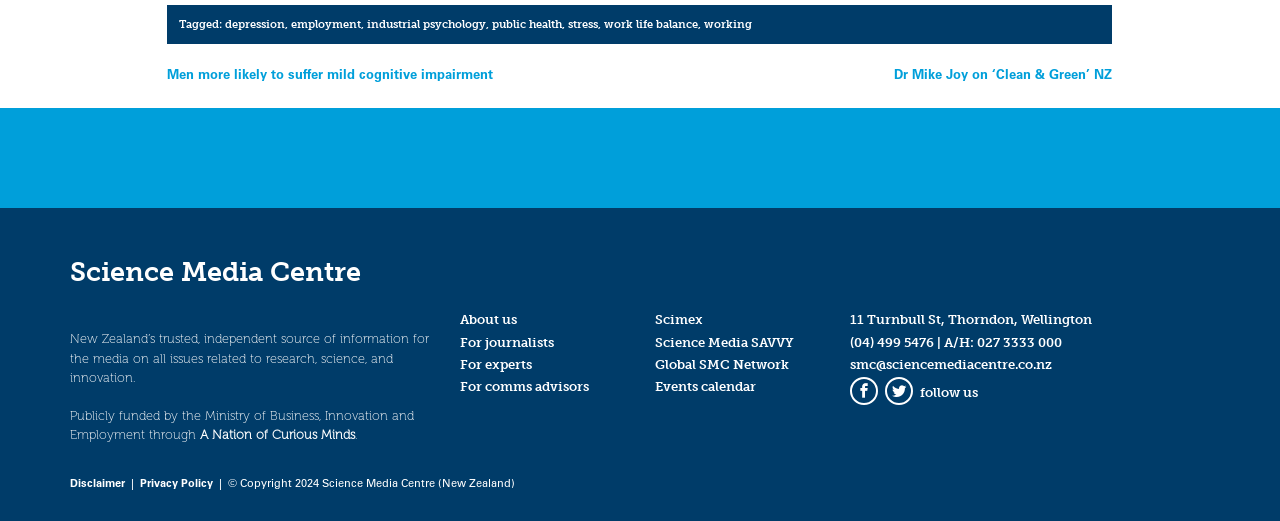Please provide a brief answer to the following inquiry using a single word or phrase:
What is the phone number of the organization?

(04) 499 5476